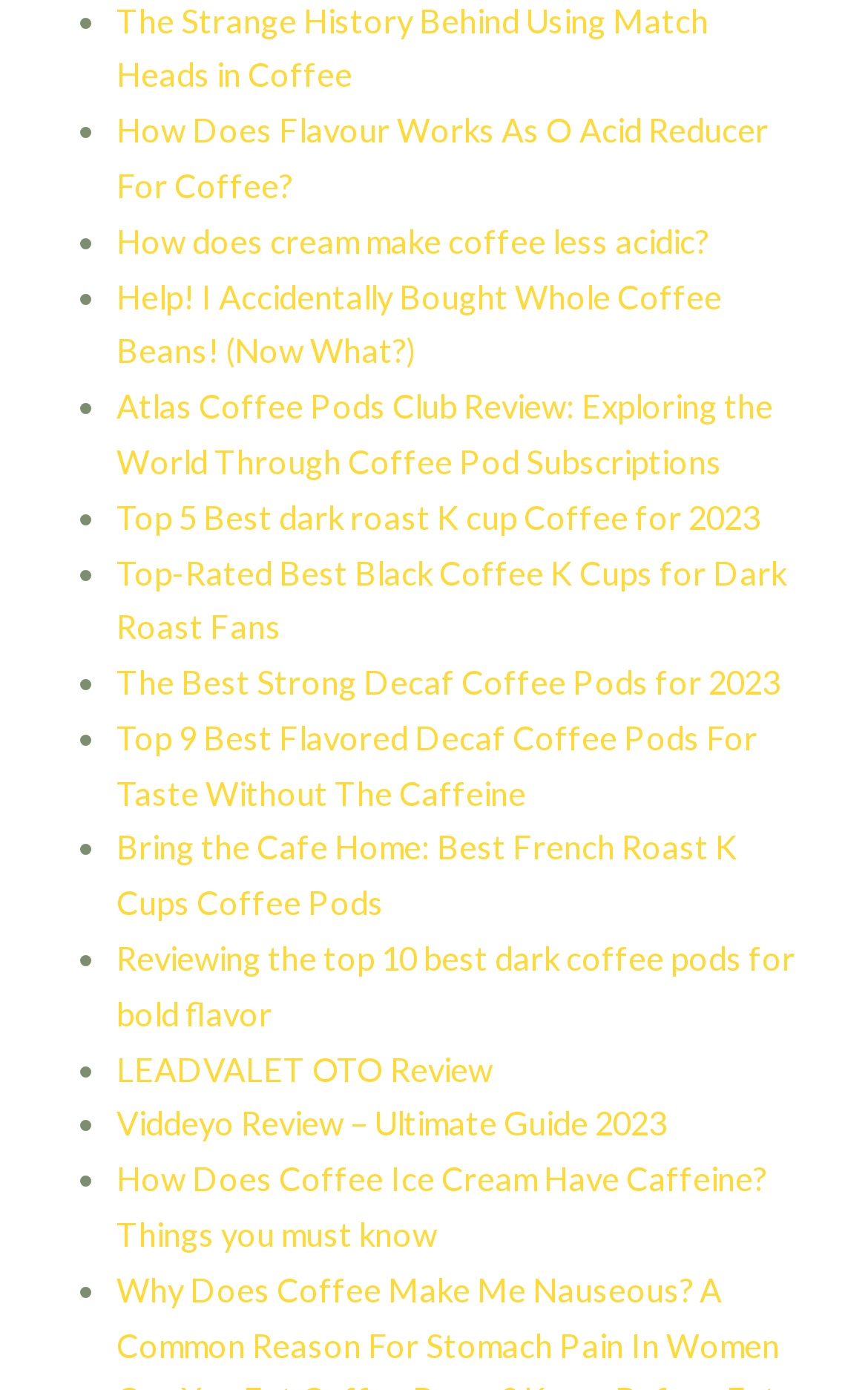Answer the question in one word or a short phrase:
What is the title of the first link?

The Strange History Behind Using Match Heads in Coffee